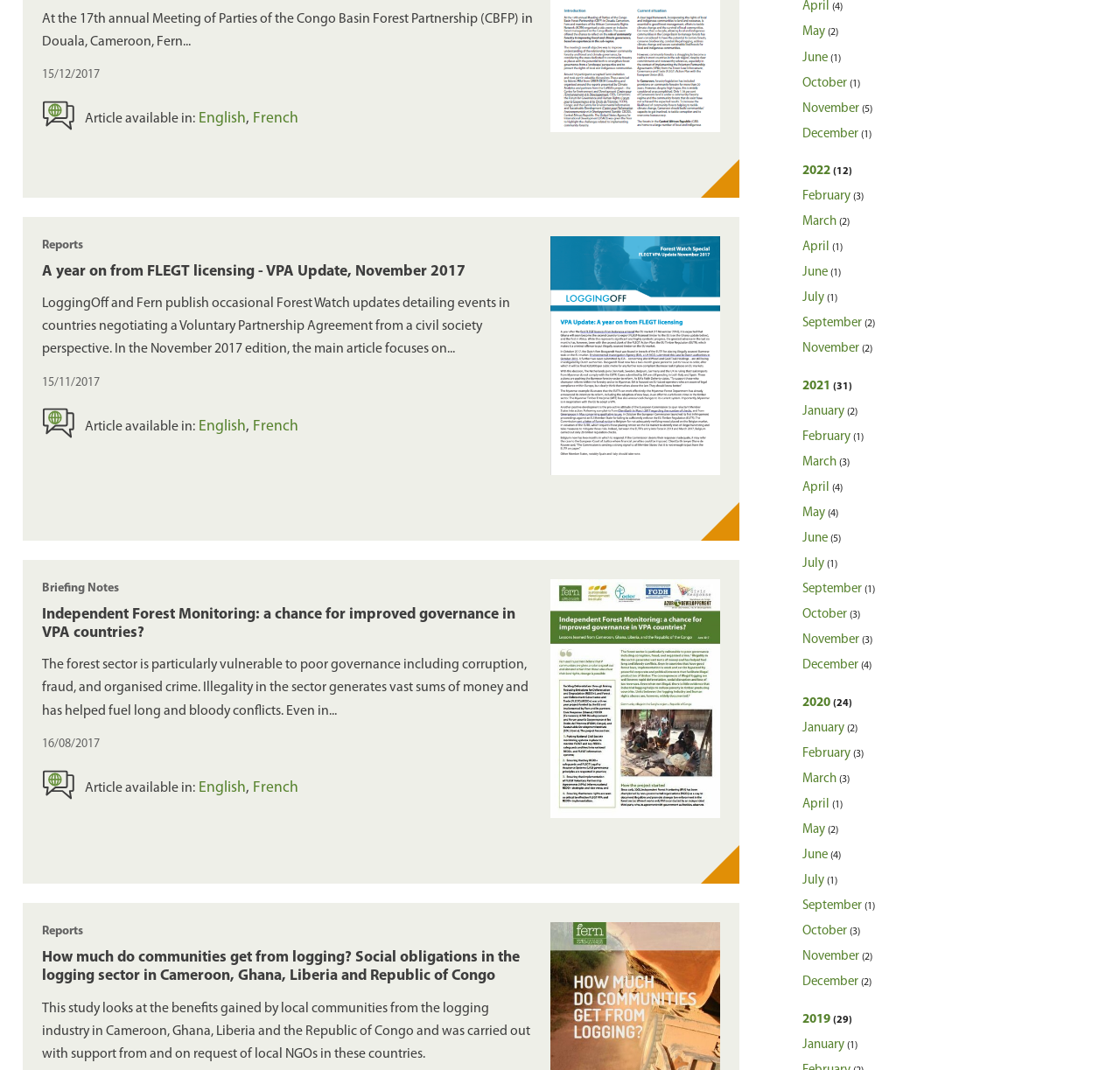Identify the bounding box coordinates for the region to click in order to carry out this instruction: "Read briefing note 'Independent Forest Monitoring: a chance for improved governance in VPA countries?'". Provide the coordinates using four float numbers between 0 and 1, formatted as [left, top, right, bottom].

[0.038, 0.541, 0.643, 0.705]